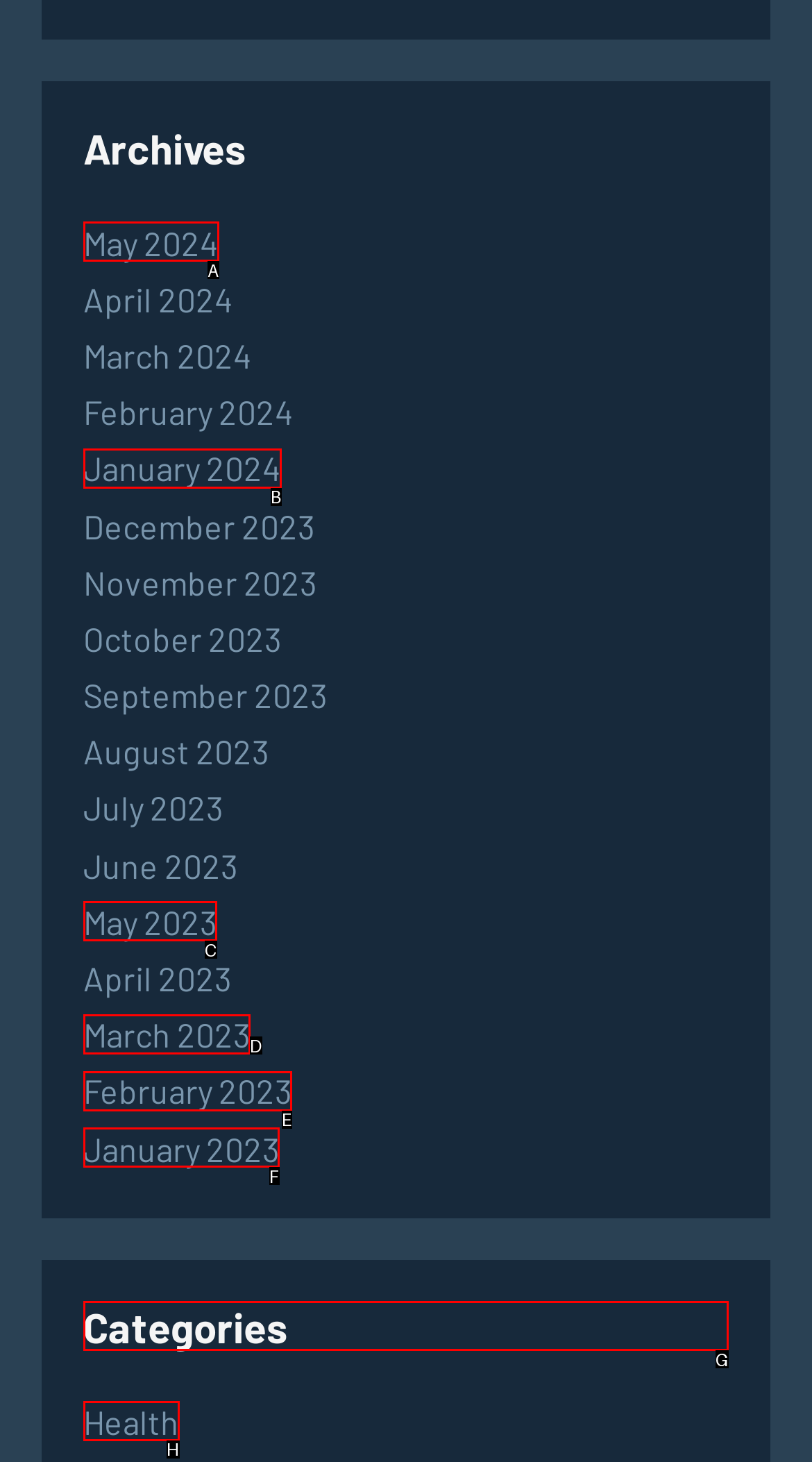Which lettered option should I select to achieve the task: check privacy policy according to the highlighted elements in the screenshot?

None